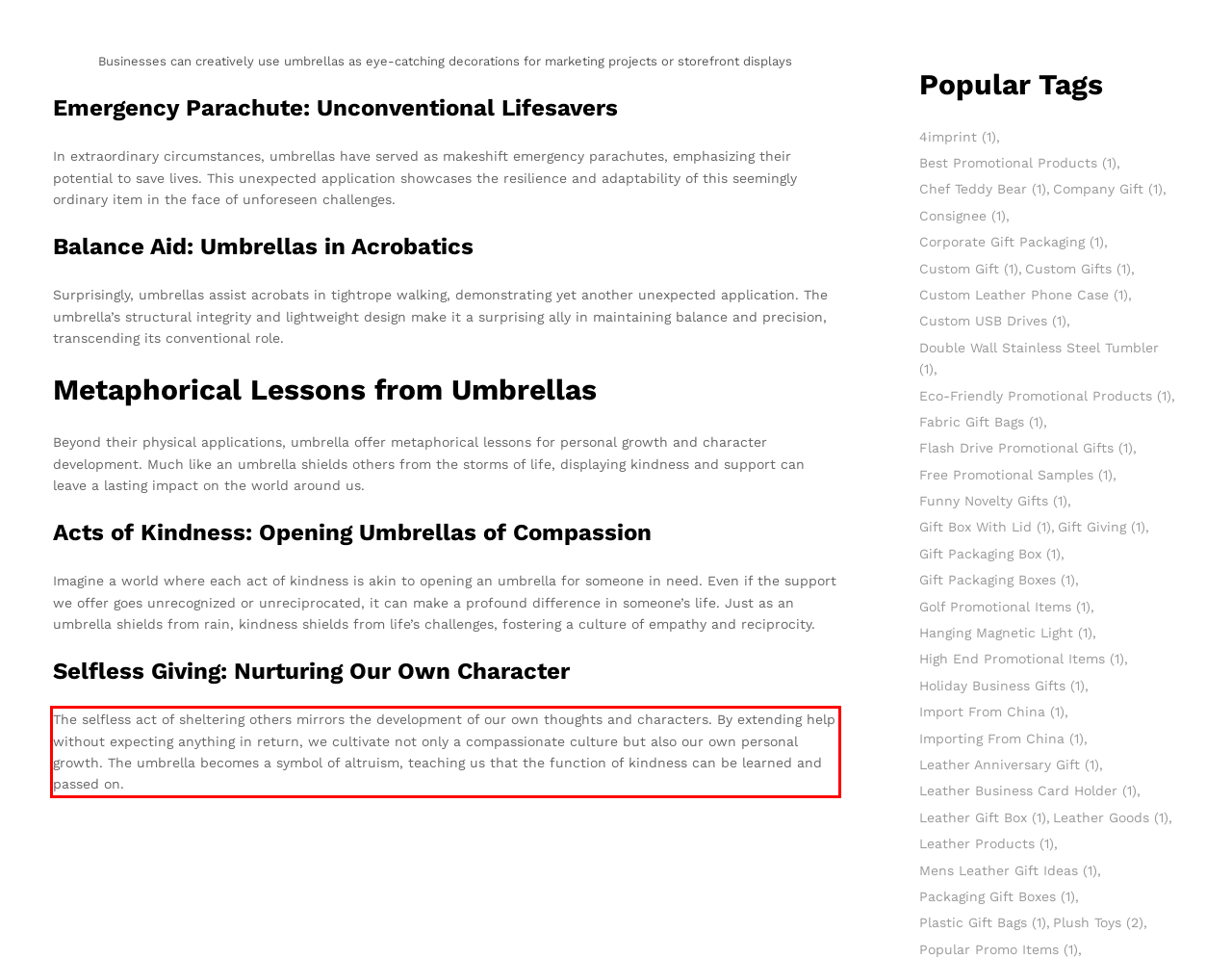Look at the screenshot of the webpage, locate the red rectangle bounding box, and generate the text content that it contains.

The selfless act of sheltering others mirrors the development of our own thoughts and characters. By extending help without expecting anything in return, we cultivate not only a compassionate culture but also our own personal growth. The umbrella becomes a symbol of altruism, teaching us that the function of kindness can be learned and passed on.